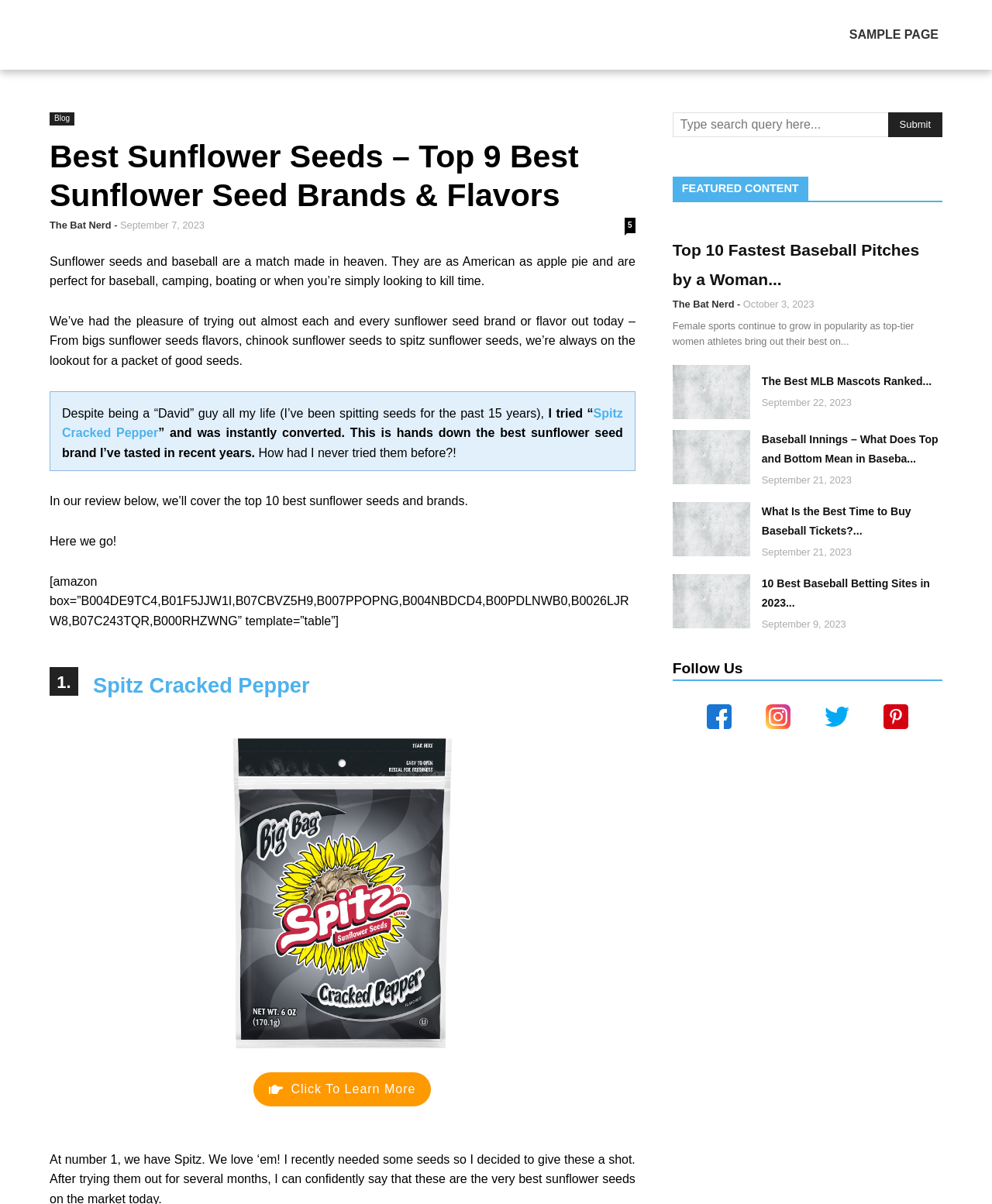Find the bounding box coordinates for the area that must be clicked to perform this action: "Follow on Facebook".

[0.712, 0.585, 0.737, 0.608]